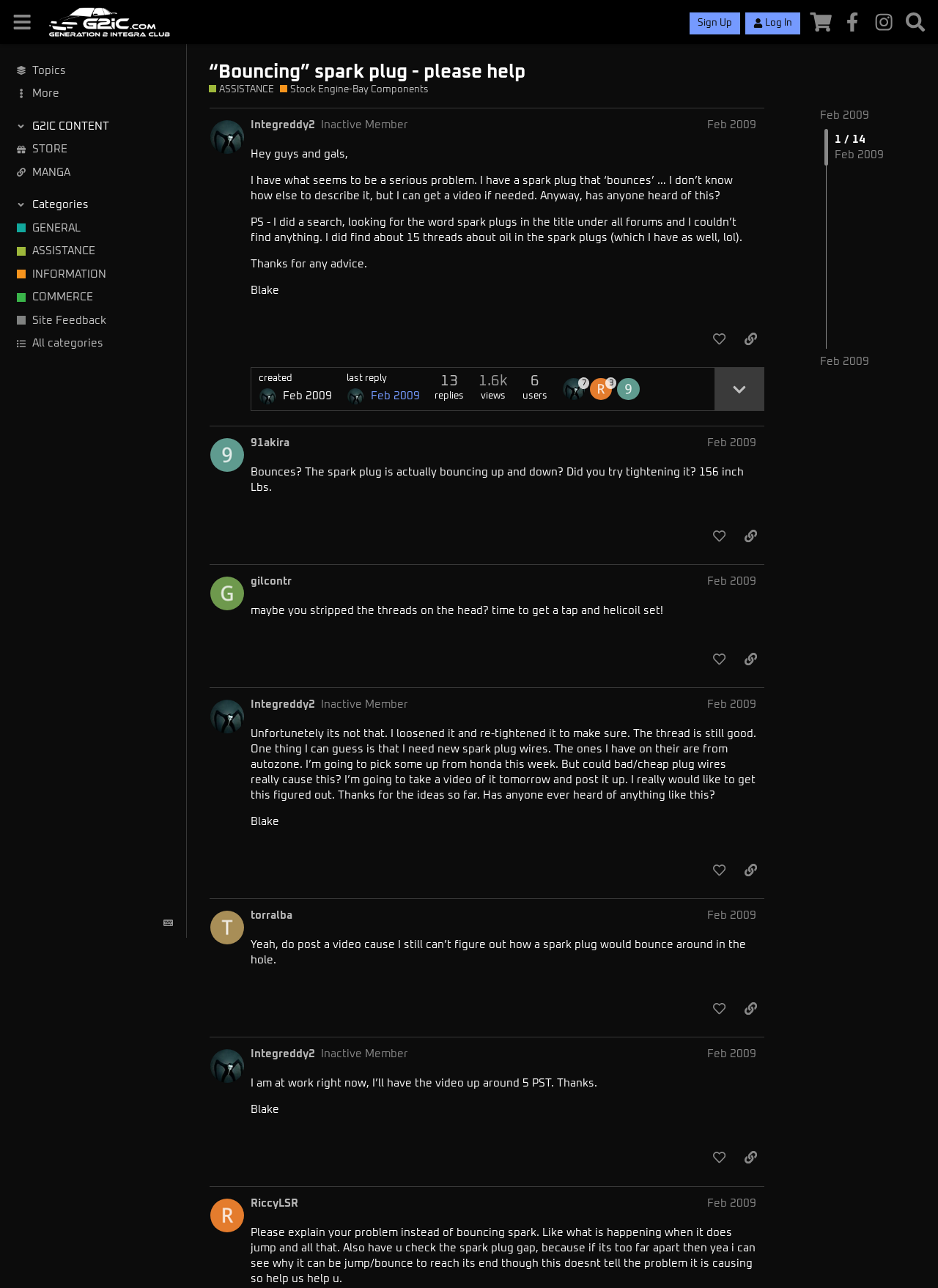What is the topic of the first post?
Answer the question in as much detail as possible.

I found the answer by reading the content of the first post, which mentions a 'bouncing' spark plug.